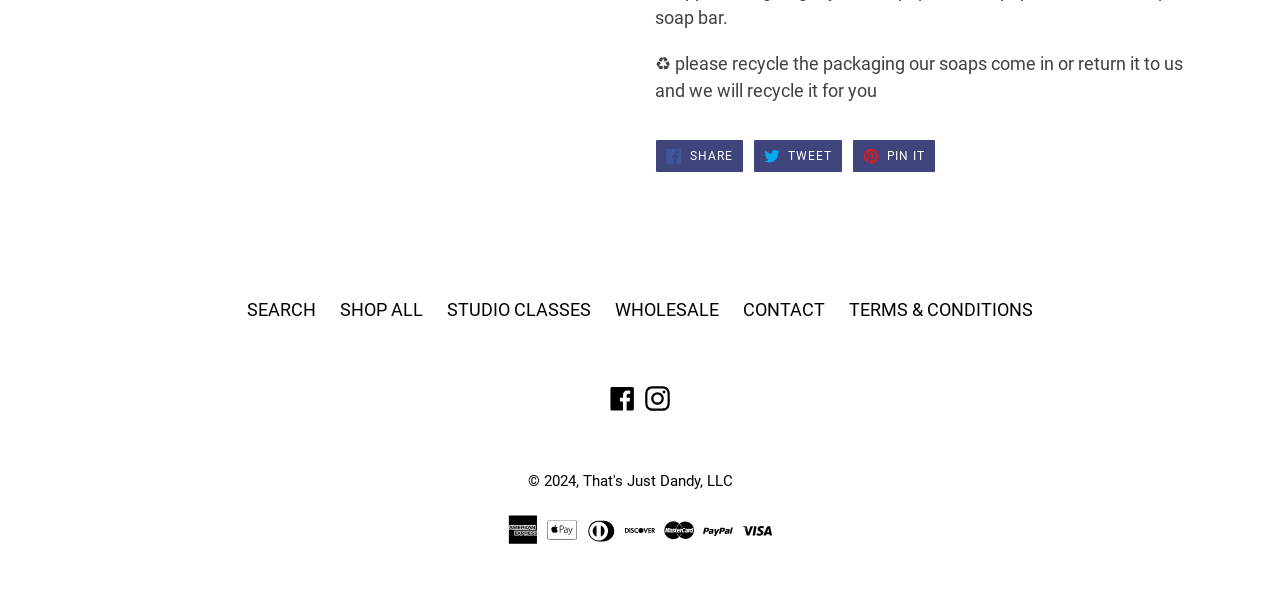Find the bounding box coordinates of the area that needs to be clicked in order to achieve the following instruction: "Visit the studio classes page". The coordinates should be specified as four float numbers between 0 and 1, i.e., [left, top, right, bottom].

[0.349, 0.499, 0.462, 0.534]